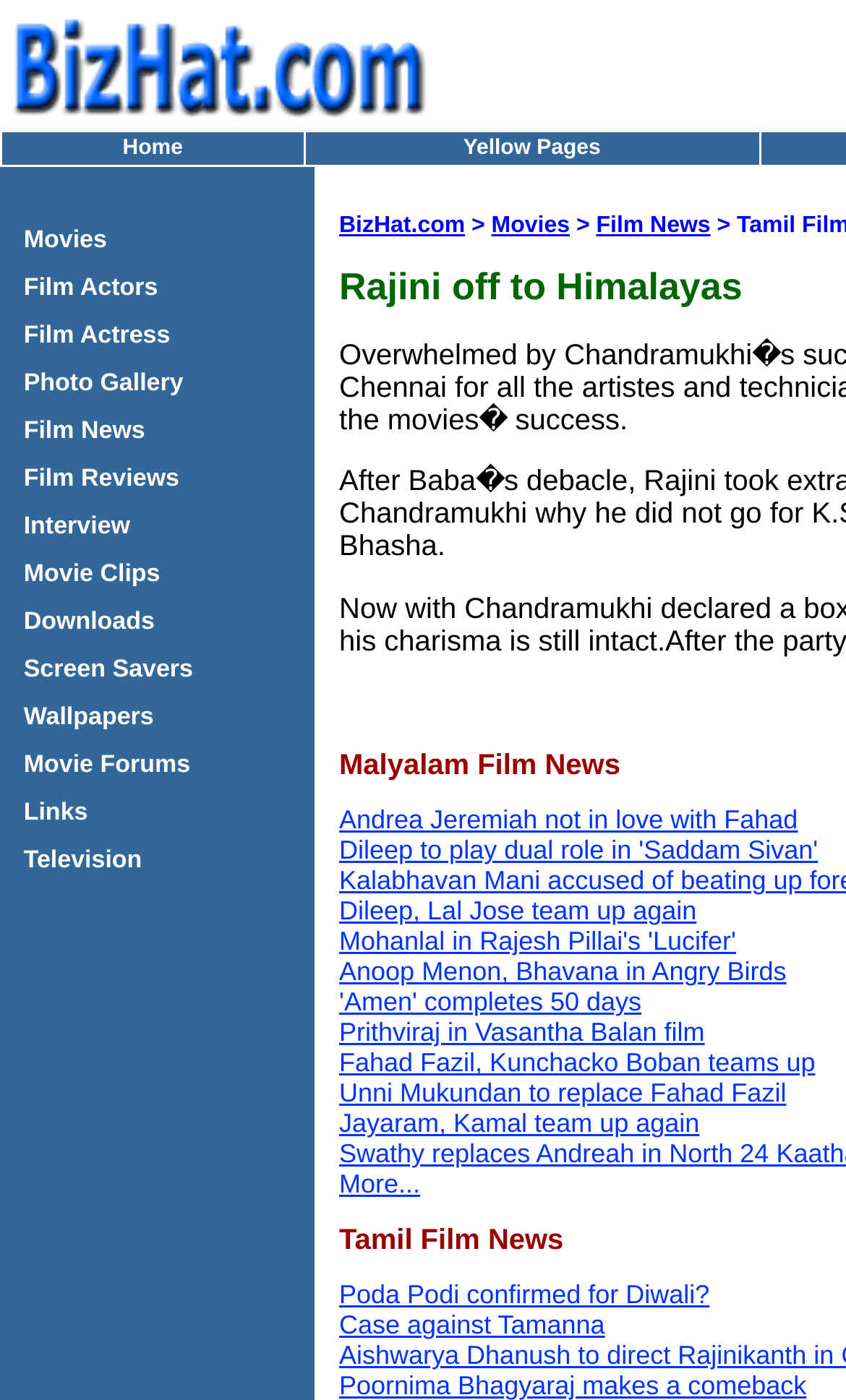Bounding box coordinates are specified in the format (top-left x, top-left y, bottom-right x, bottom-right y). All values are floating point numbers bounded between 0 and 1. Please provide the bounding box coordinate of the region this sentence describes: Interview

[0.028, 0.367, 0.154, 0.386]